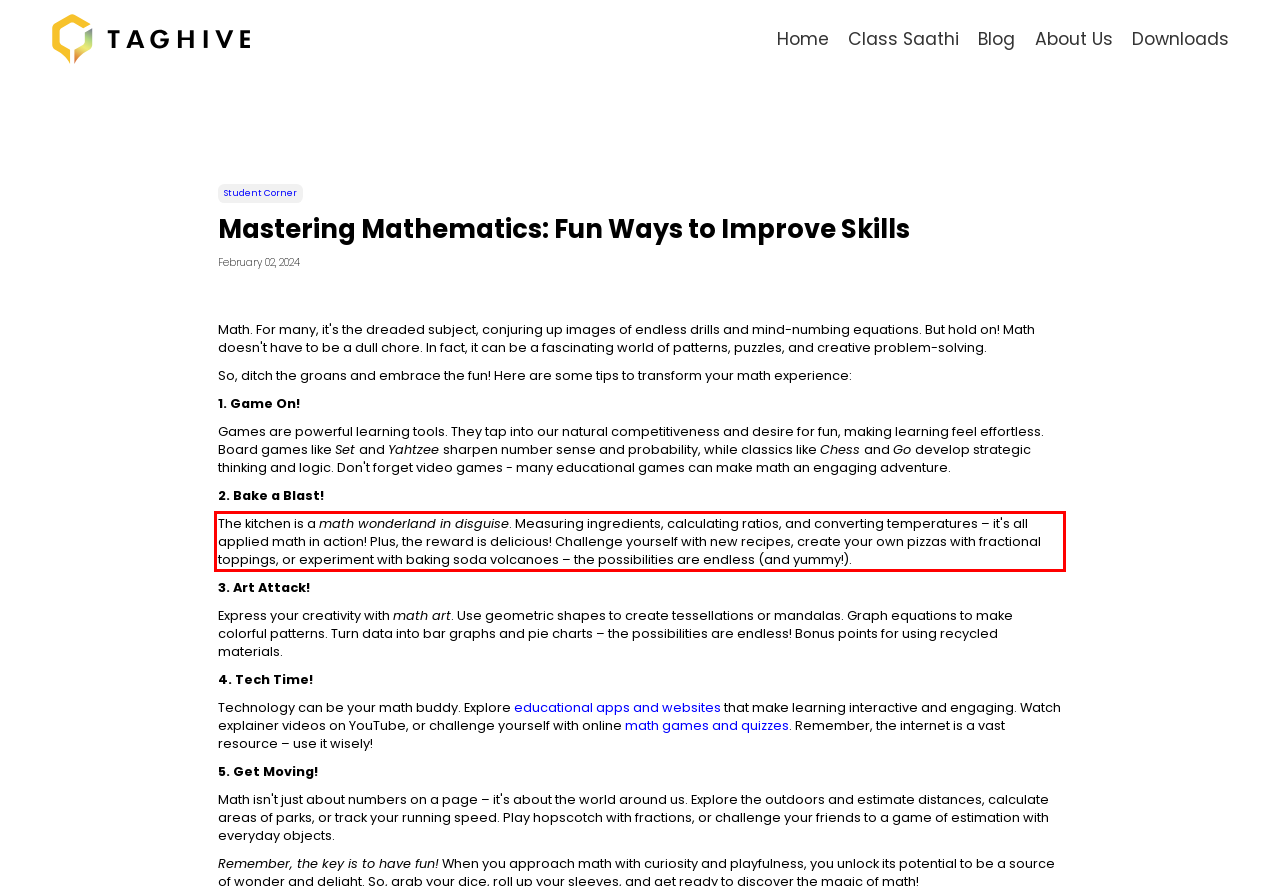You have a screenshot of a webpage where a UI element is enclosed in a red rectangle. Perform OCR to capture the text inside this red rectangle.

The kitchen is a math wonderland in disguise. Measuring ingredients, calculating ratios, and converting temperatures – it's all applied math in action! Plus, the reward is delicious! Challenge yourself with new recipes, create your own pizzas with fractional toppings, or experiment with baking soda volcanoes – the possibilities are endless (and yummy!).